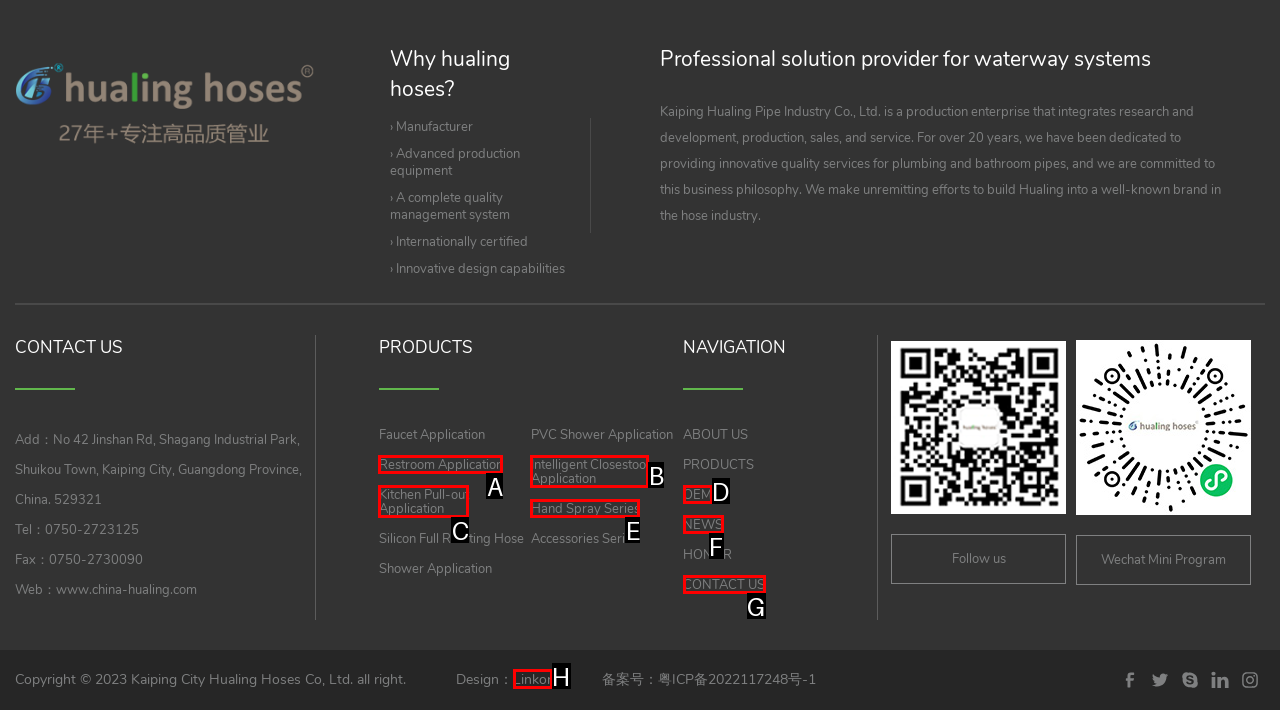Point out the HTML element I should click to achieve the following task: Check 'NEWS' Provide the letter of the selected option from the choices.

F